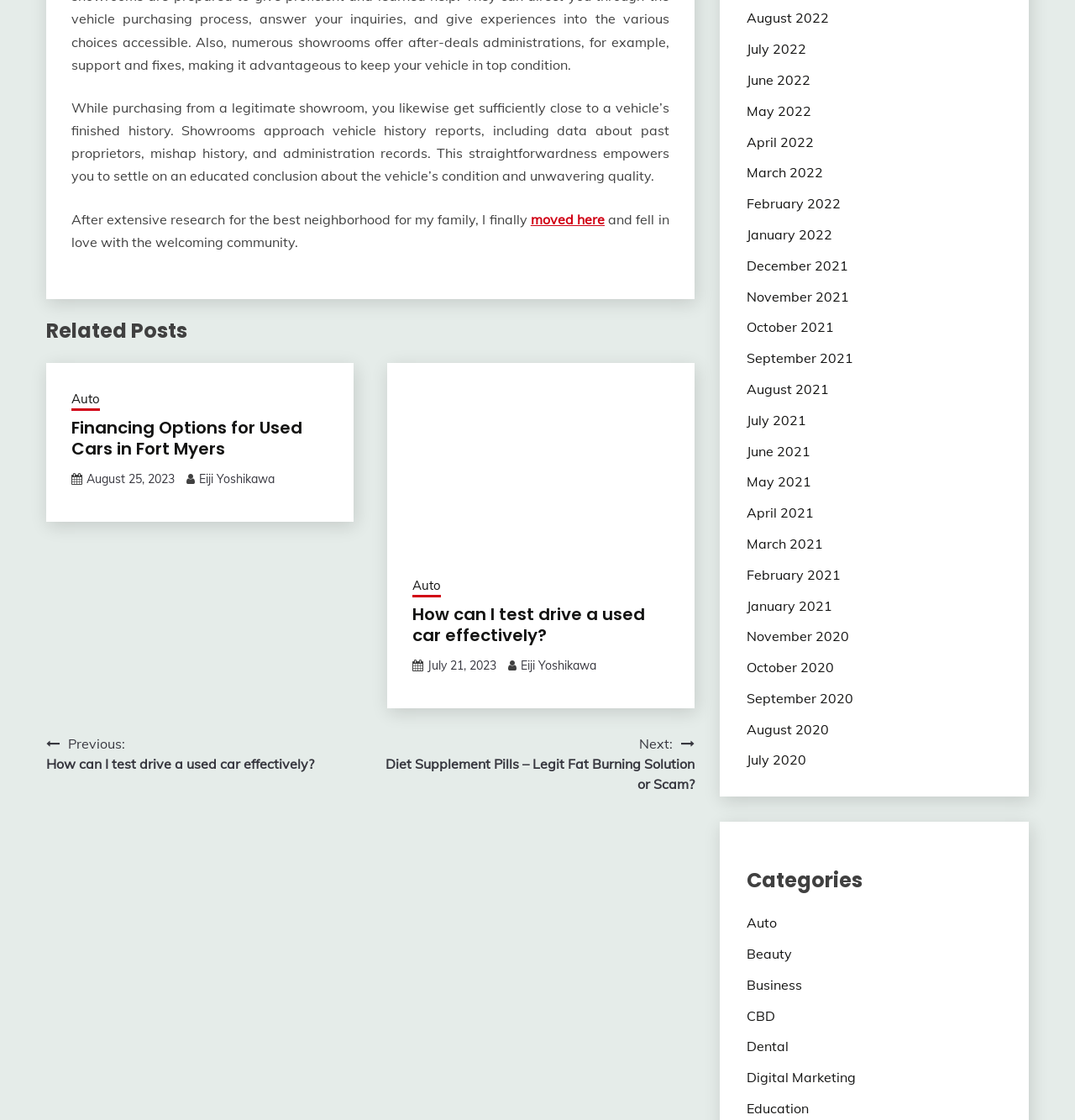How can users navigate to previous or next posts?
Craft a detailed and extensive response to the question.

The navigation element [96] contains links to previous and next posts, specifically [161] and [162], which are labeled as 'Previous' and 'Next', respectively. Users can click on these links to navigate to adjacent posts.